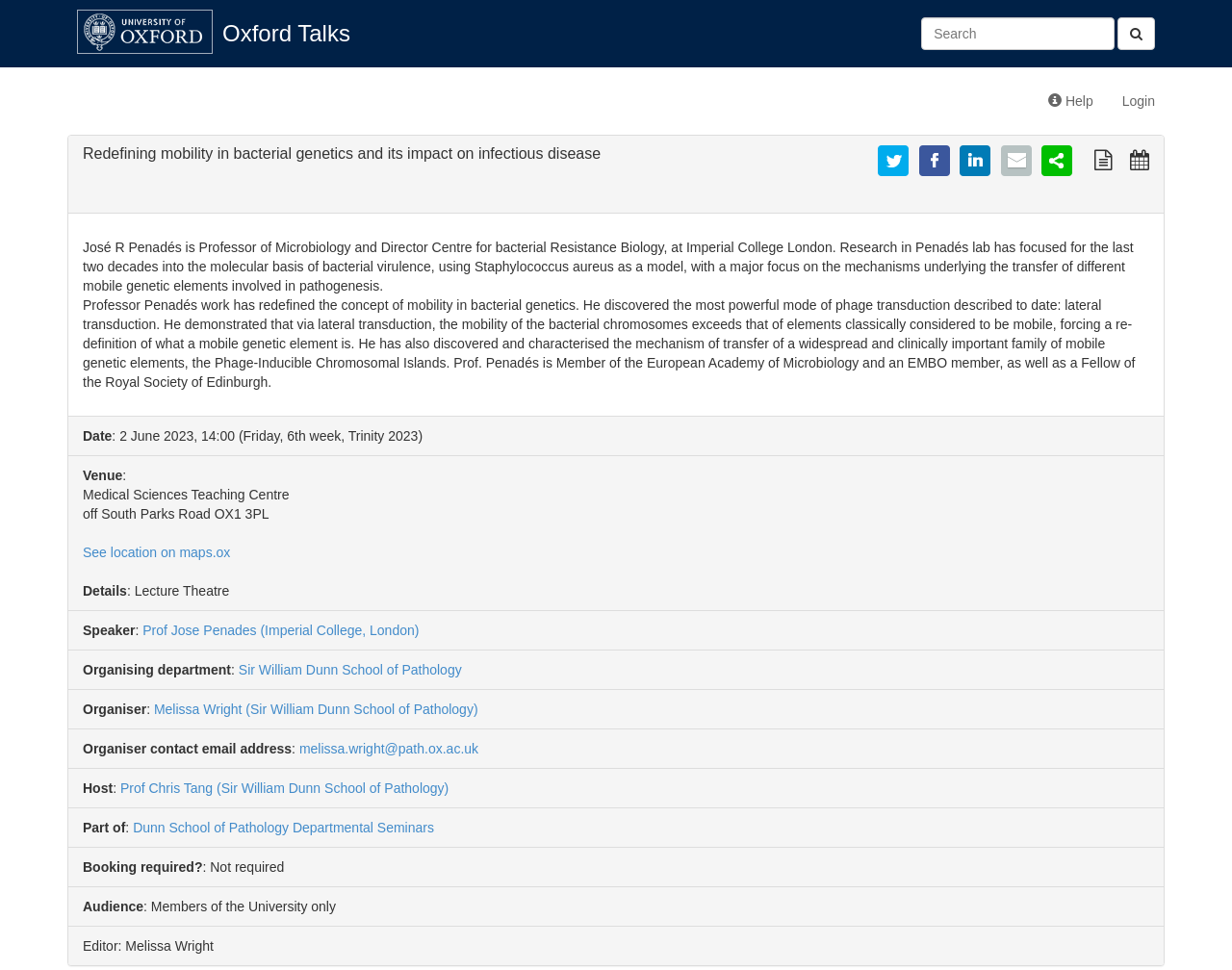Please identify the bounding box coordinates of the area that needs to be clicked to fulfill the following instruction: "Import this talk into your calendar."

[0.917, 0.156, 0.933, 0.173]